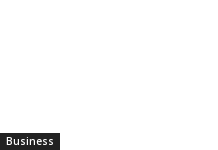What is the purpose of the 'Business' button?
Please use the image to provide an in-depth answer to the question.

The 'Business' button is designed to enhance the user experience by providing a direct link or navigation element to business-related topics, allowing users to quickly access relevant information and resources within the site.